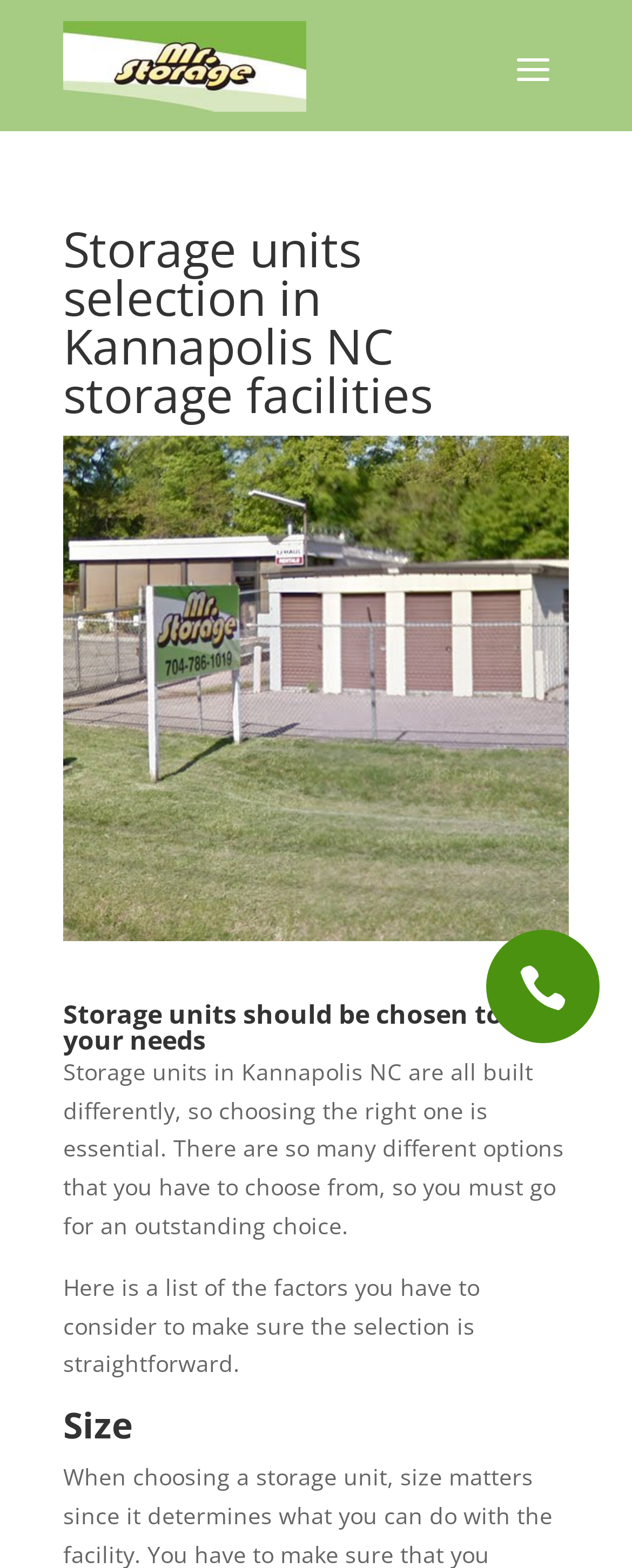Explain the webpage's layout and main content in detail.

The webpage is about storage units in Kannapolis, NC, and how to choose the best one for your needs. At the top, there is a heading that reads "Storage units selection in Kannapolis NC storage facilities". Below this heading, there is an image related to storage units, taking up a significant portion of the page. 

Further down, there is another heading that says "Storage units should be chosen to fit your needs". Following this, there is a paragraph of text that explains the importance of choosing the right storage unit, given the many options available. 

Below this text, there is another paragraph that introduces a list of factors to consider when making a selection. 

At the bottom of the page, there is a heading that reads "Size", which is likely the start of a list or section discussing the different sizes of storage units available. 

On the right side of the page, there is a small icon represented by a link, which may be a navigation or action button.